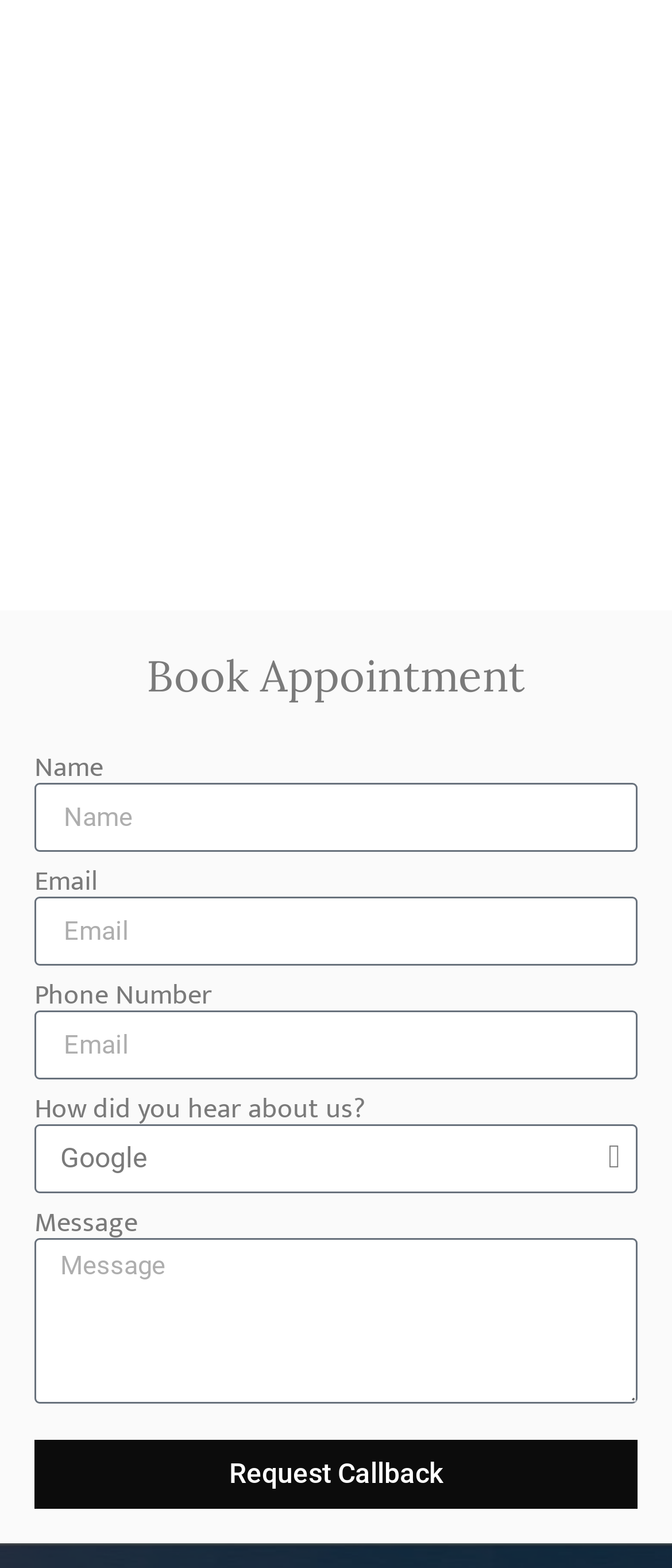Identify the bounding box for the UI element specified in this description: "Request Callback". The coordinates must be four float numbers between 0 and 1, formatted as [left, top, right, bottom].

[0.051, 0.918, 0.949, 0.962]